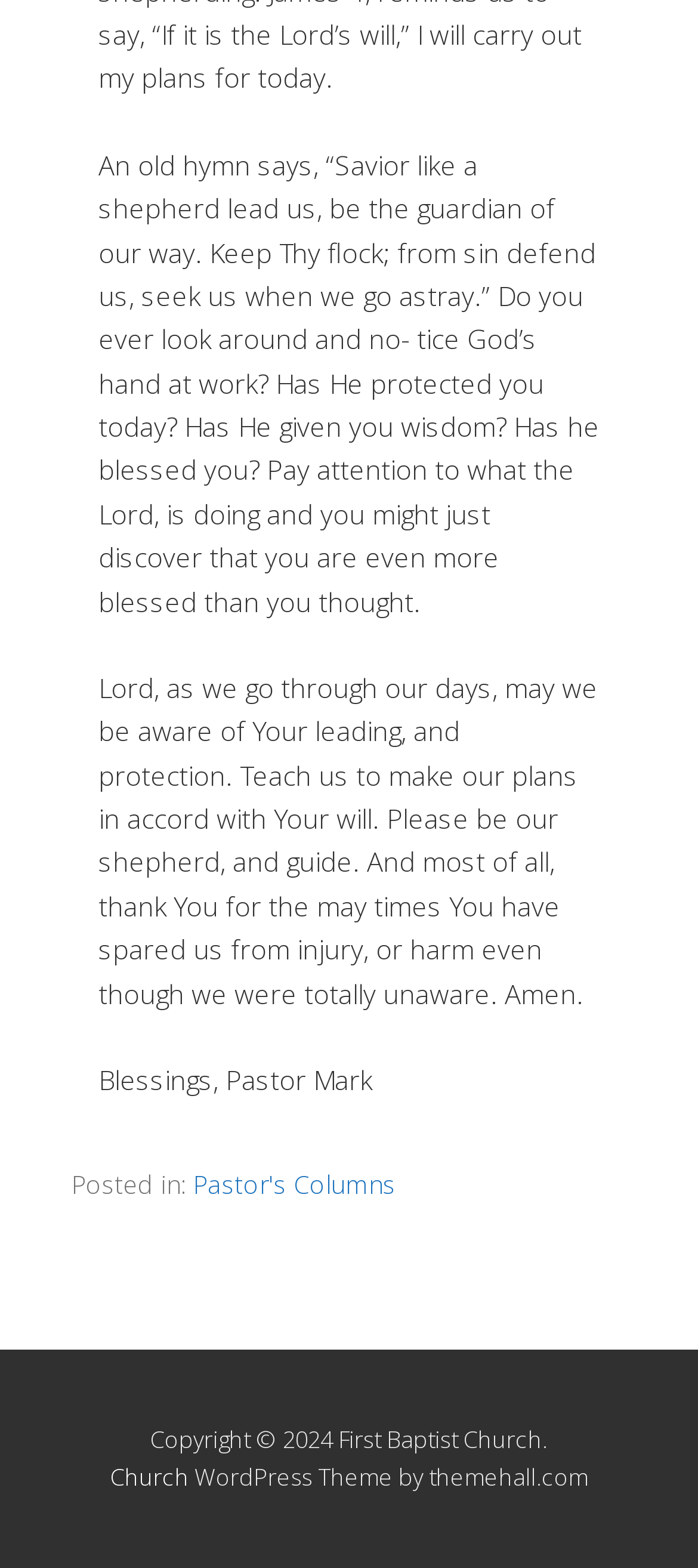How many links are there in the footer section?
Refer to the image and give a detailed answer to the query.

There are two links in the footer section, one is 'Pastor's Columns' and the other is 'Church'. This can be determined by counting the number of link elements in the footer section.